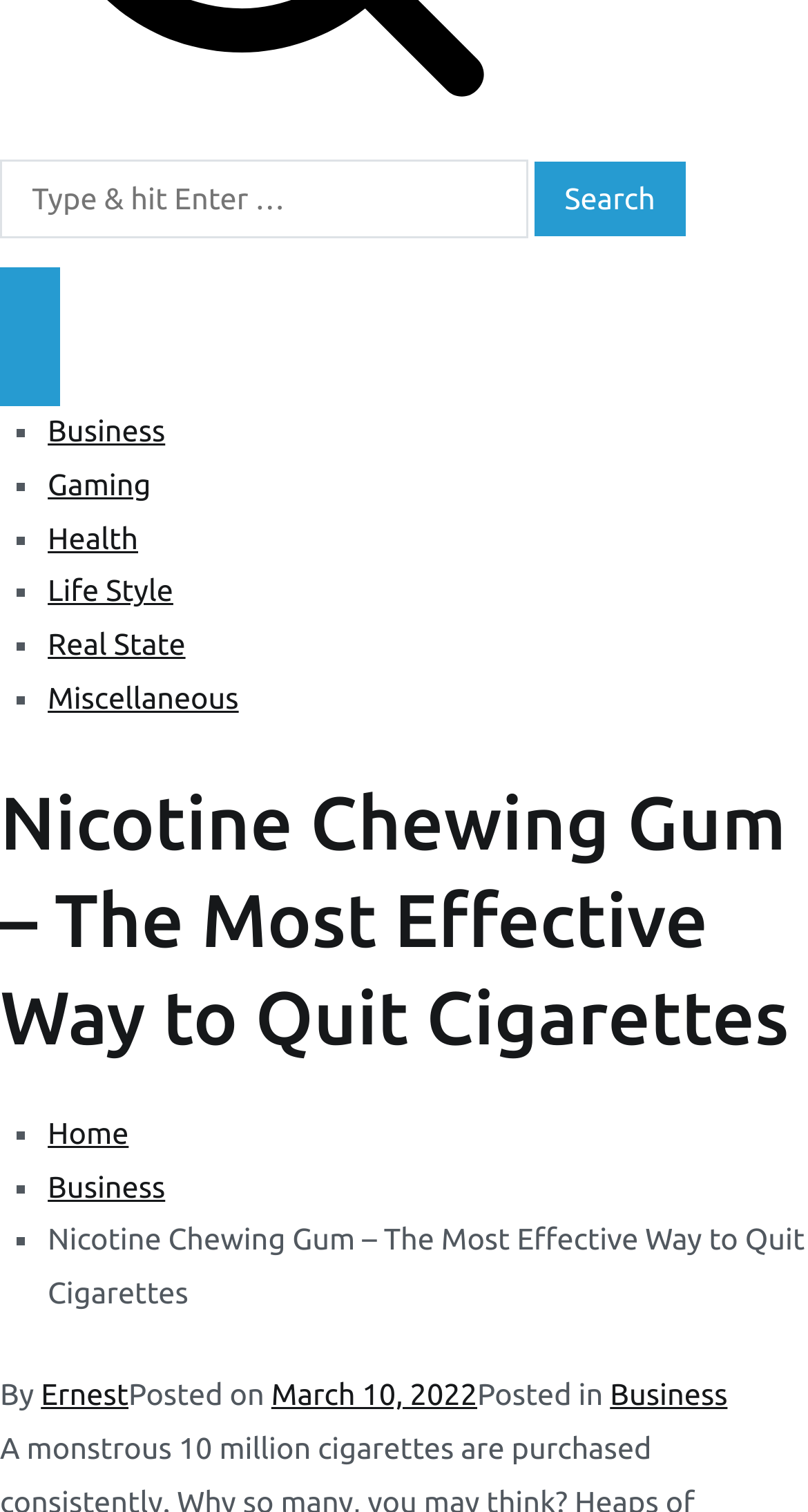Could you highlight the region that needs to be clicked to execute the instruction: "Search for something"?

[0.0, 0.106, 0.653, 0.158]